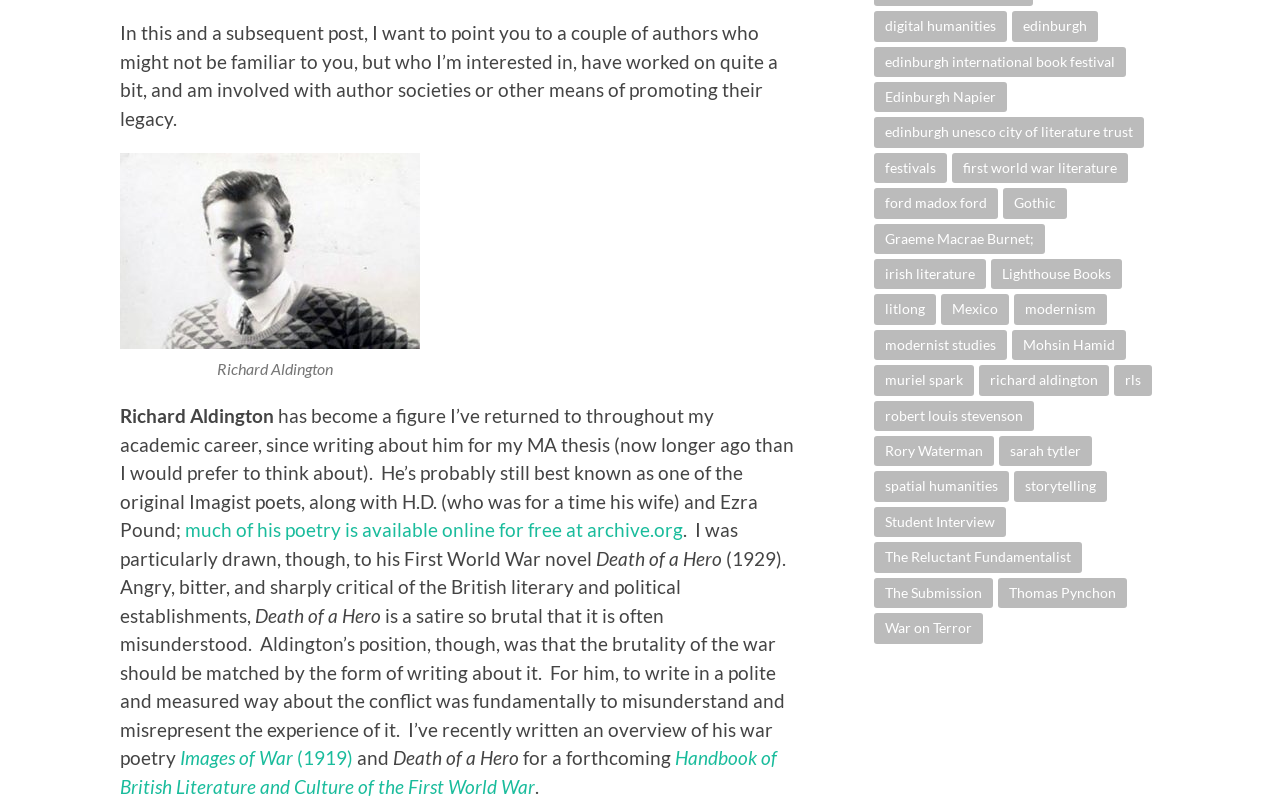What is the name of the author mentioned in the text?
Provide a detailed answer to the question using information from the image.

The text mentions 'Richard Aldington' as the author of the novel 'Death of a Hero' and also mentions his poetry and involvement with author societies.